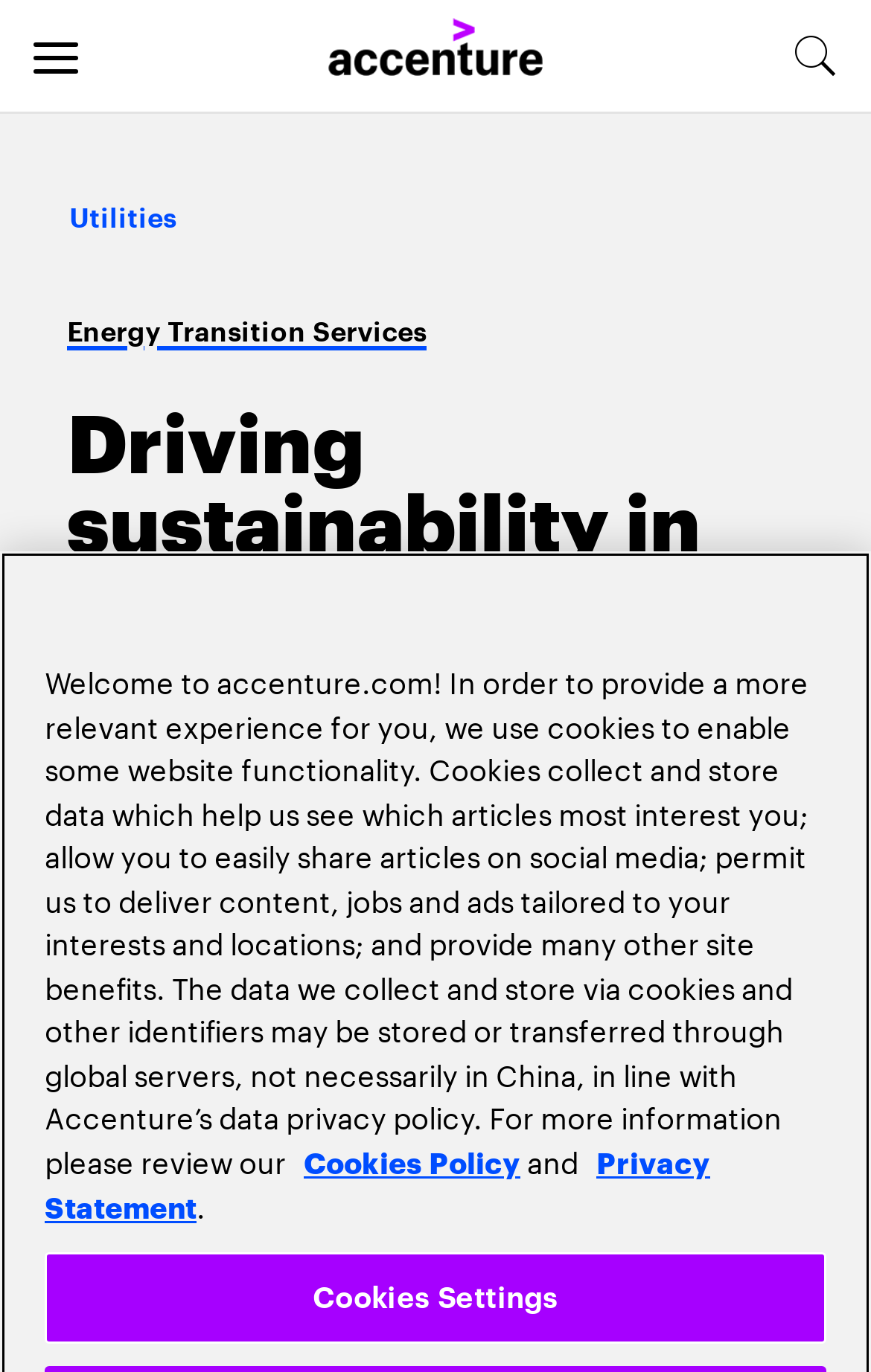Please locate the clickable area by providing the bounding box coordinates to follow this instruction: "Click the menu button".

[0.0, 0.0, 0.128, 0.081]